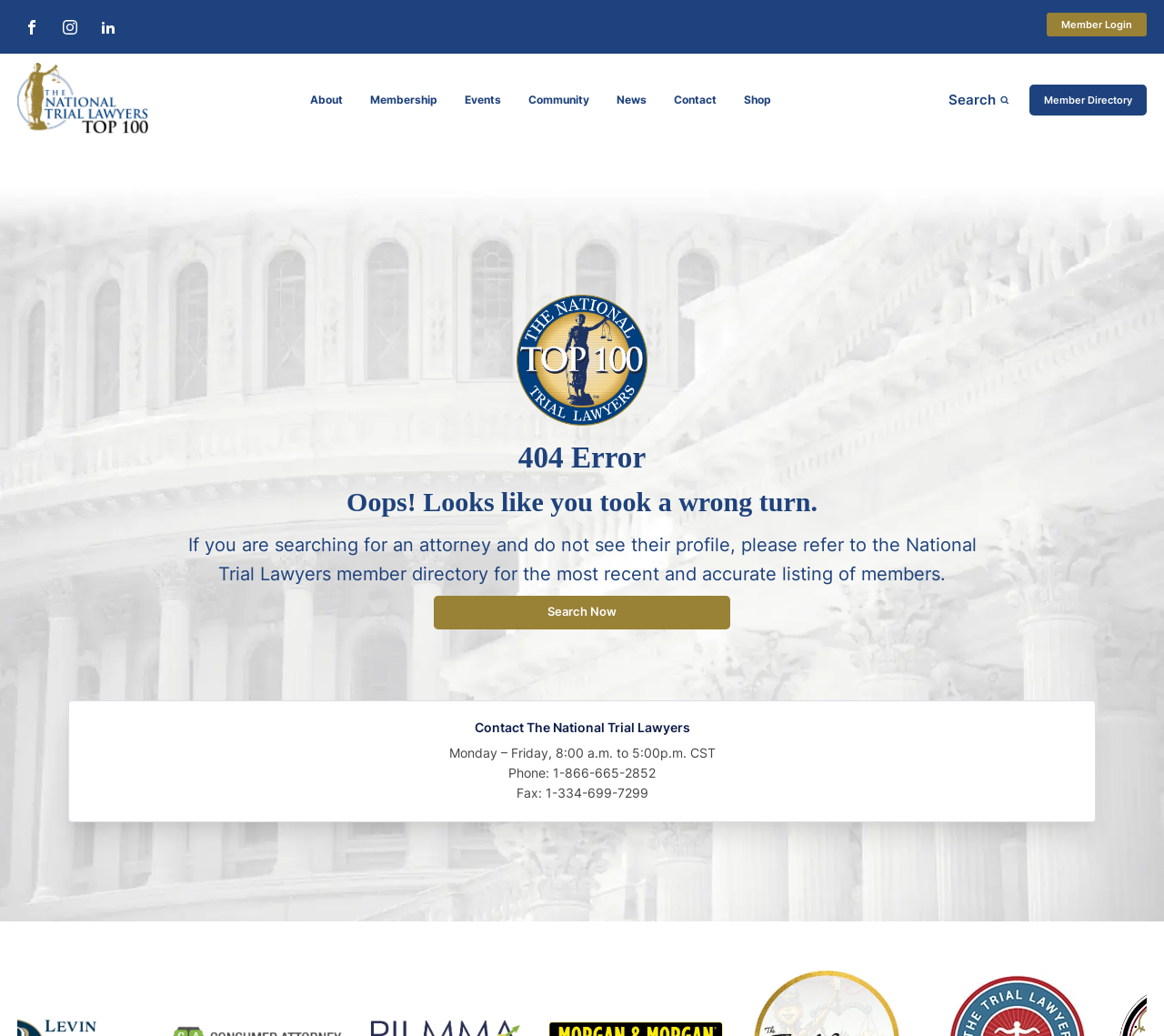Locate the bounding box coordinates of the clickable area needed to fulfill the instruction: "Click on the 'Press release' link".

None